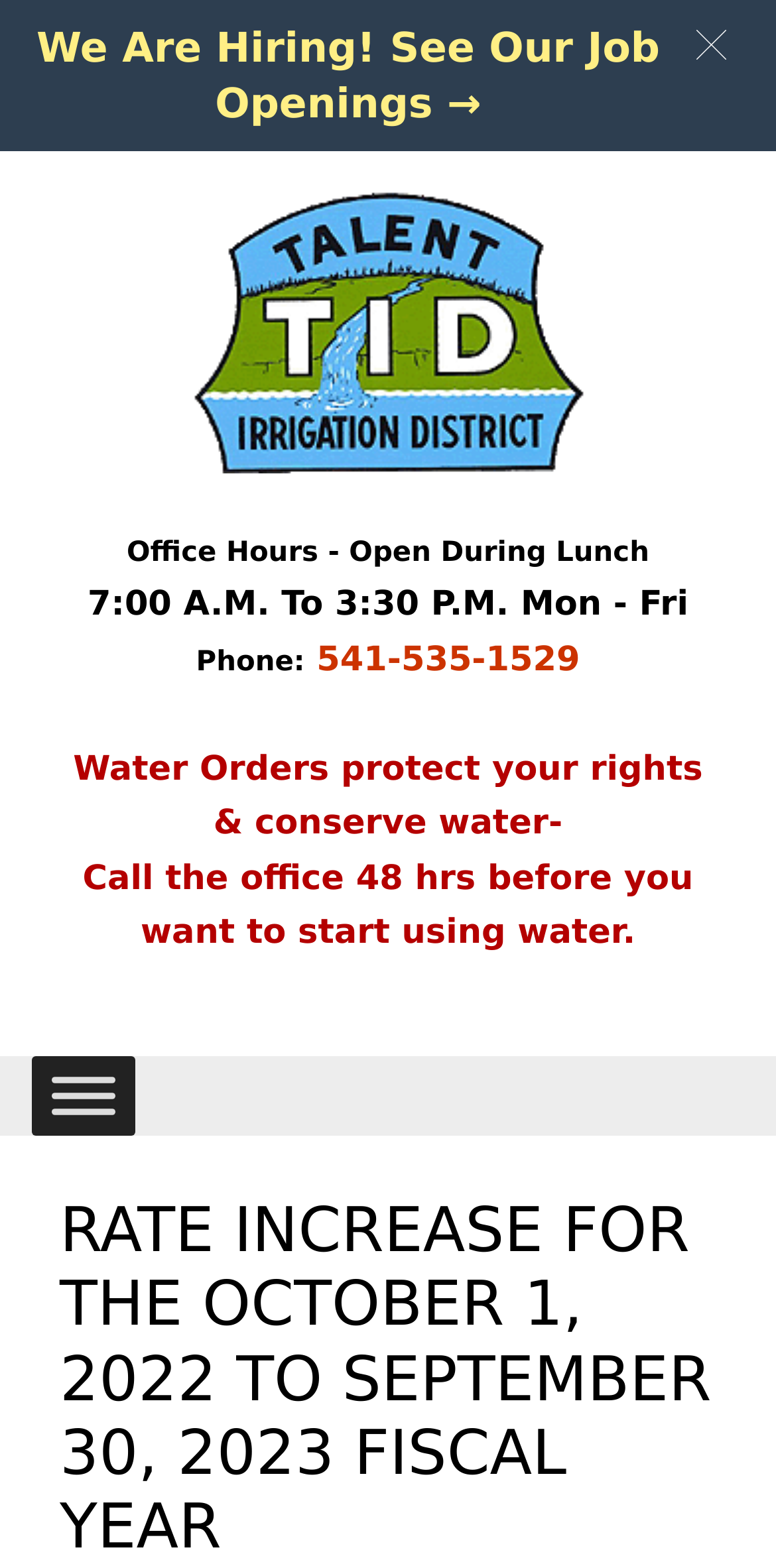Respond with a single word or phrase:
What is the job opening link?

We Are Hiring! See Our Job Openings →